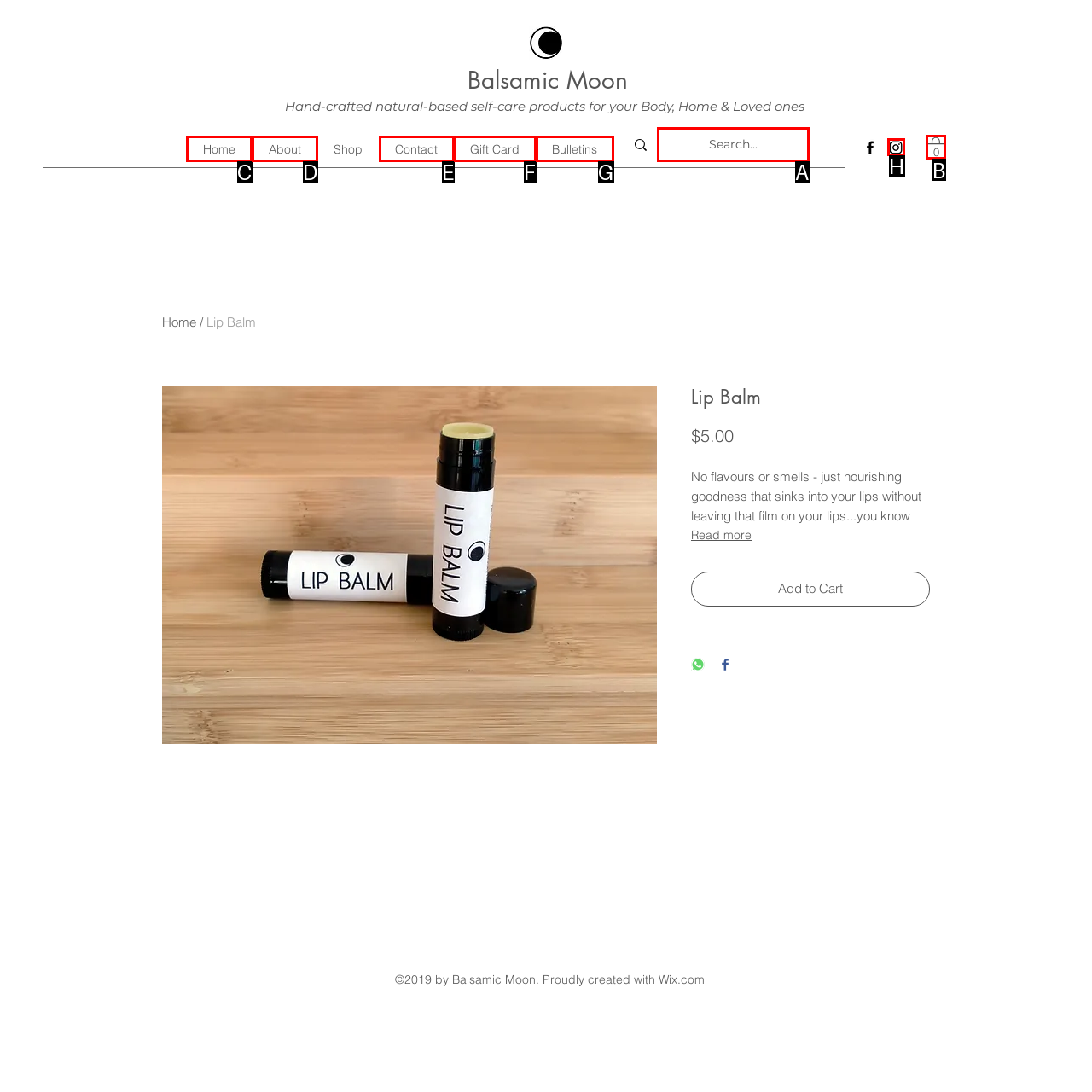Decide which letter you need to select to fulfill the task: View cart
Answer with the letter that matches the correct option directly.

B